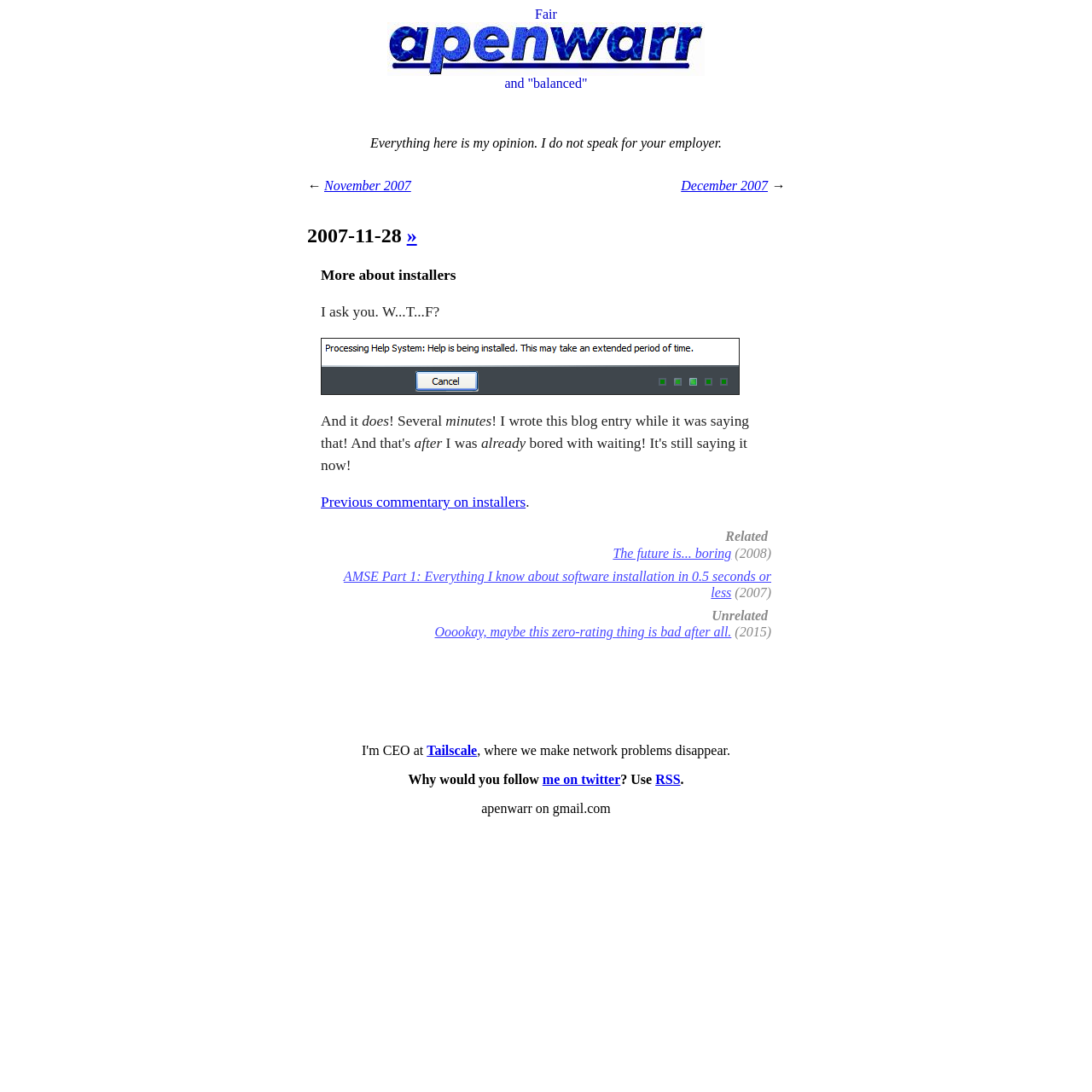Please answer the following question using a single word or phrase: 
What is the topic of the blog entry?

Installers